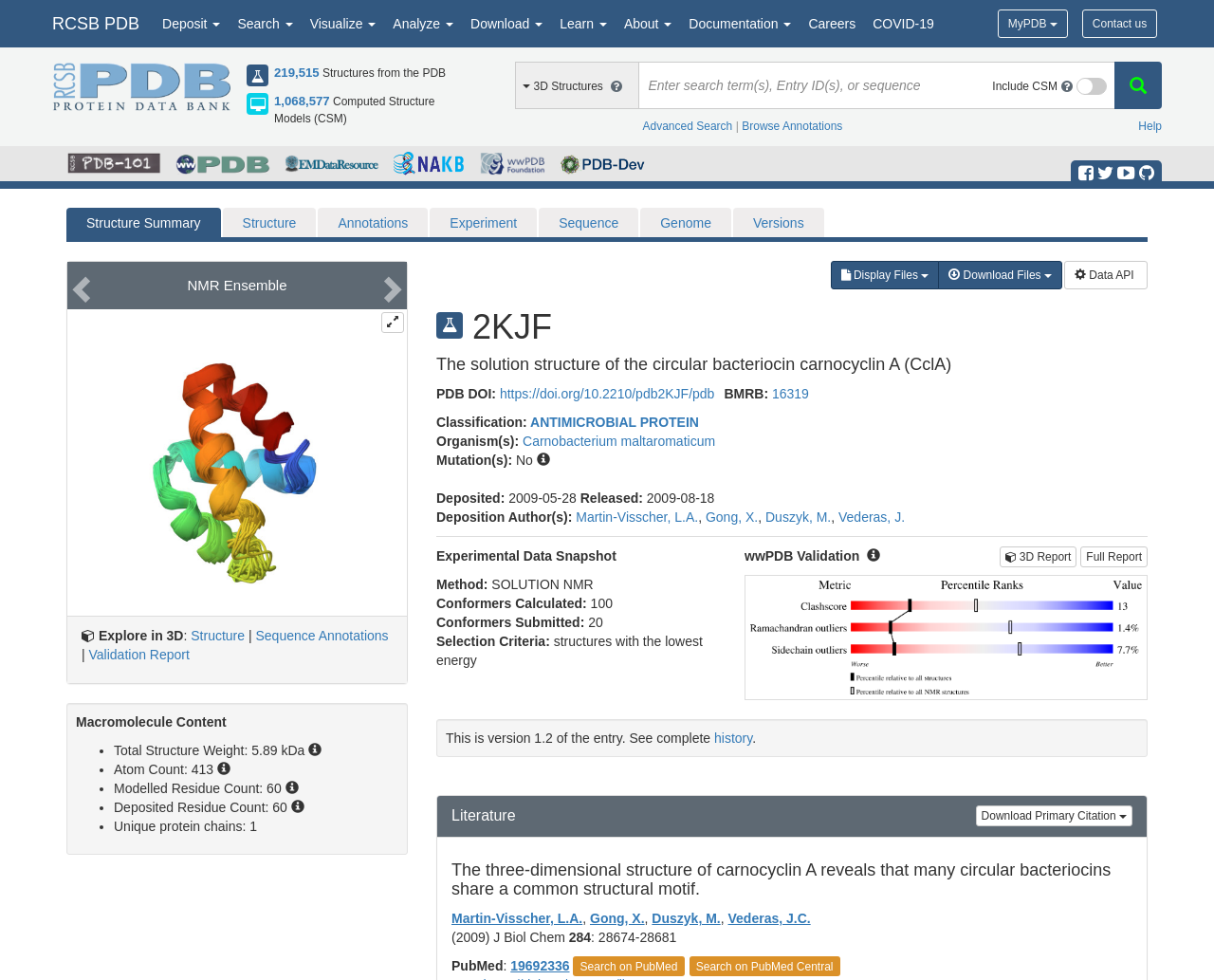How many tabs are in the tab list?
Please analyze the image and answer the question with as much detail as possible.

I counted the tabs in the tab list, which are 'Structure Summary', 'Structure', 'Annotations', 'Experiment', 'Sequence', 'Genome', and 'Versions'. There are 7 tabs in total.